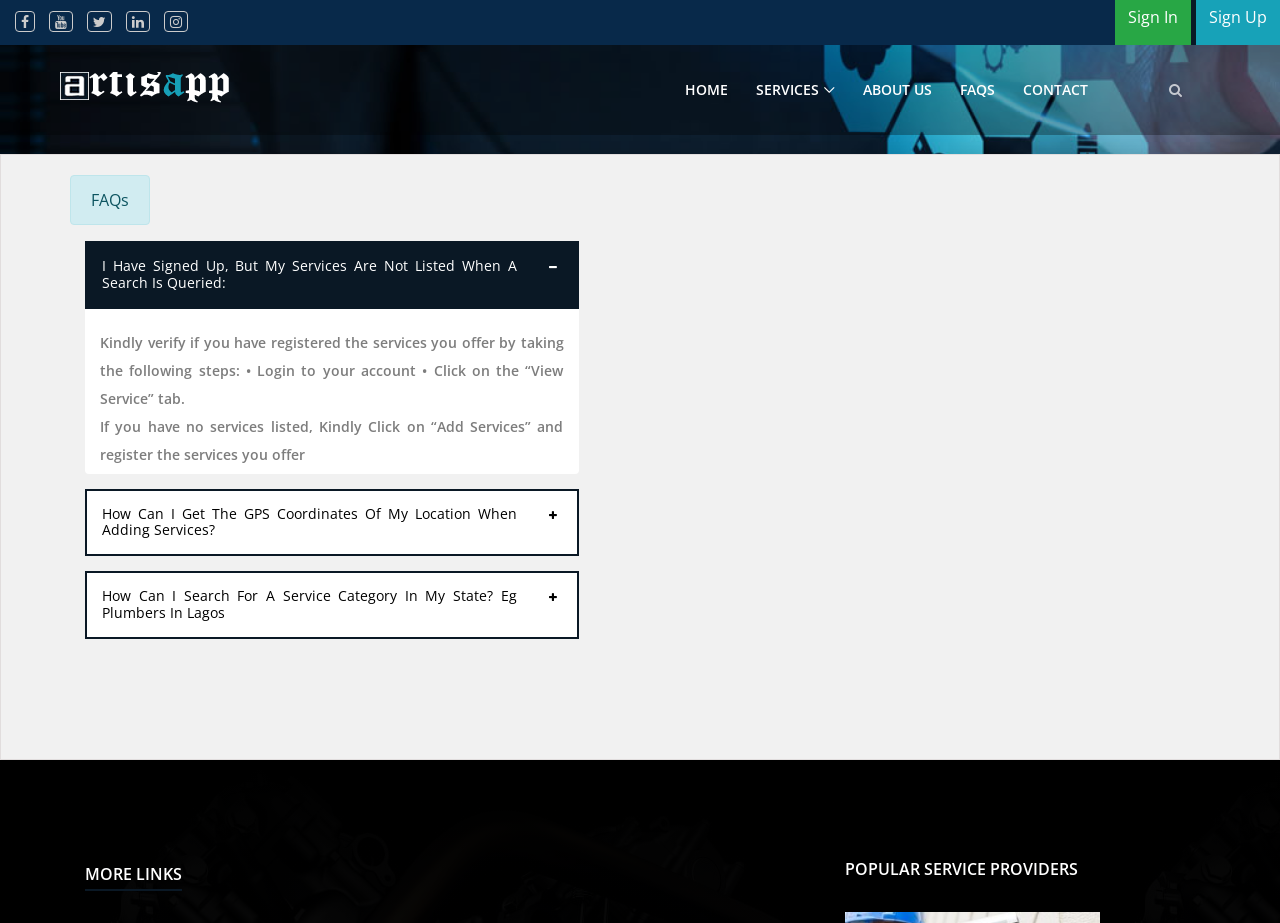What is the last link in the top menu?
Examine the screenshot and reply with a single word or phrase.

CONTACT